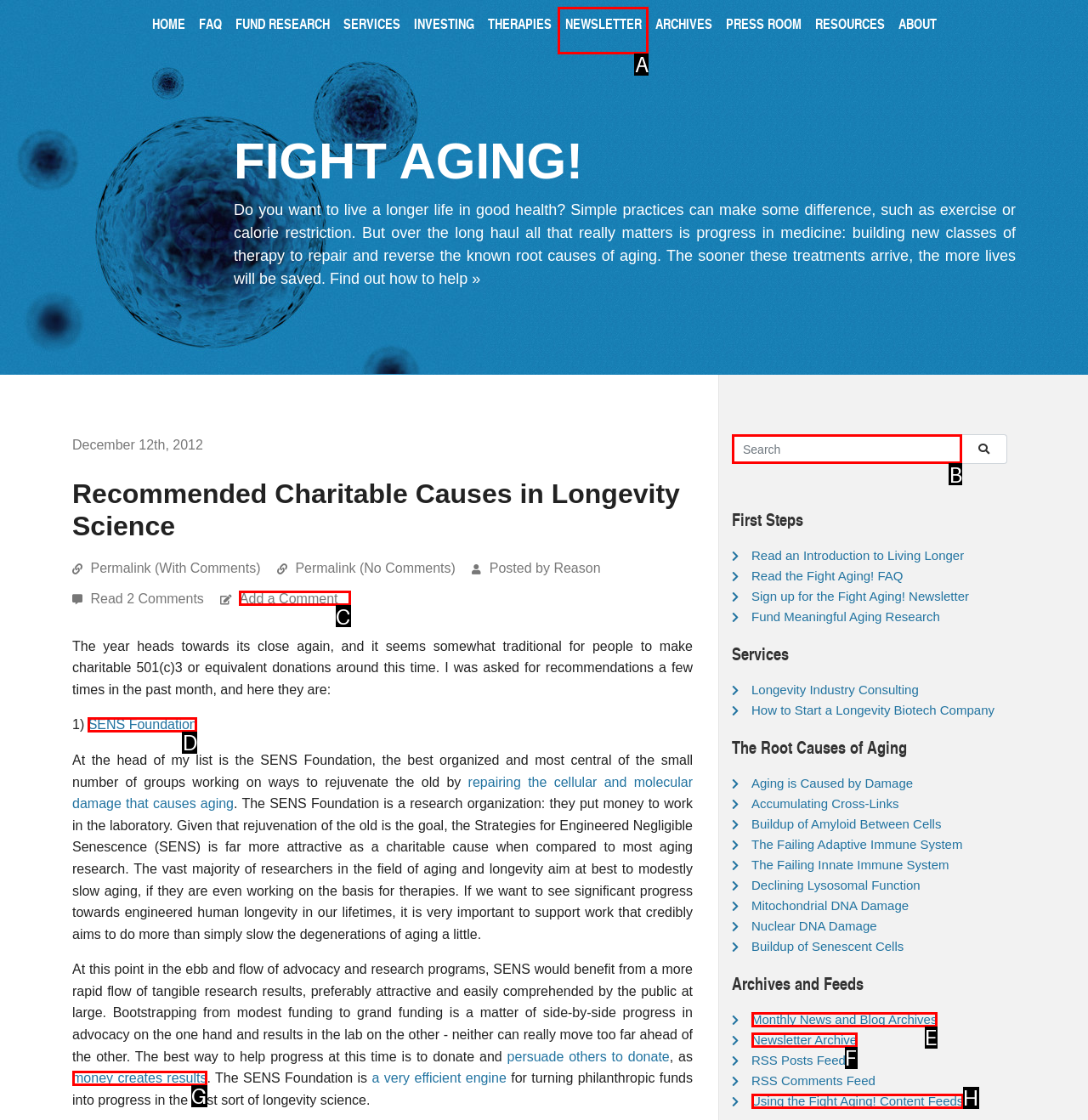Which option should be clicked to execute the task: View the blog?
Reply with the letter of the chosen option.

None